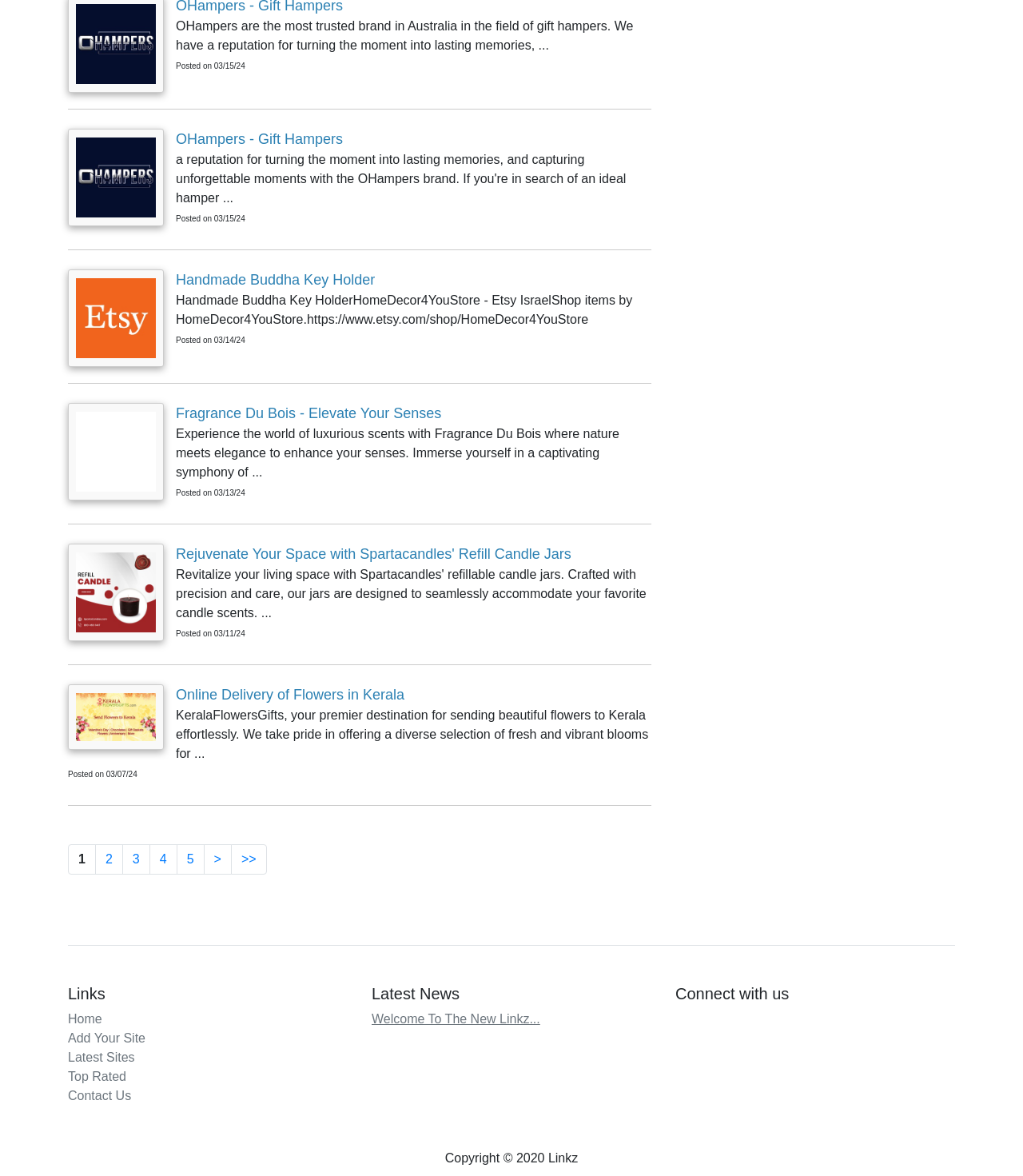Find the bounding box coordinates of the element to click in order to complete this instruction: "View the 'Handmade Buddha Key Holder' page". The bounding box coordinates must be four float numbers between 0 and 1, denoted as [left, top, right, bottom].

[0.172, 0.231, 0.367, 0.244]